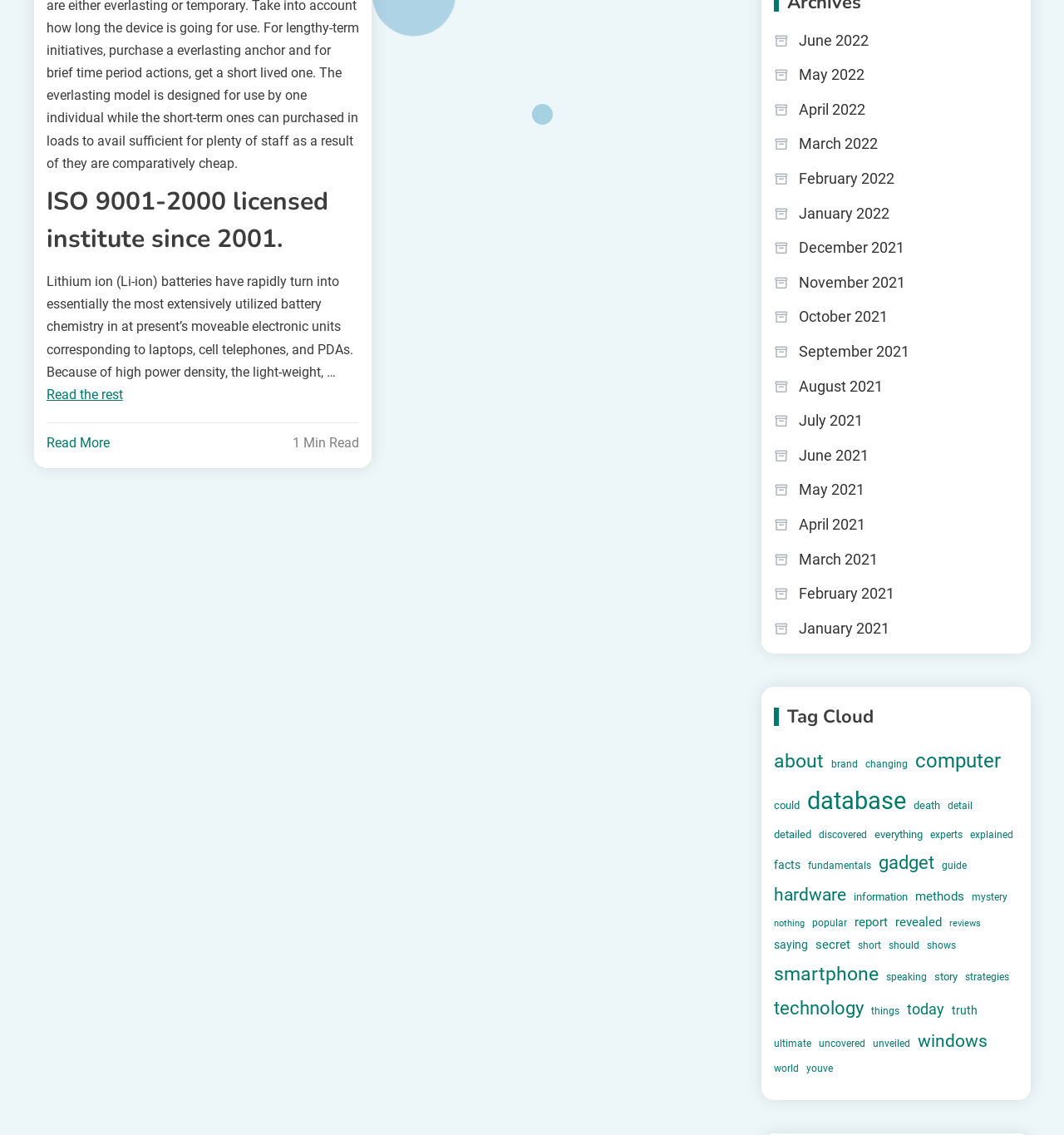Please find the bounding box coordinates for the clickable element needed to perform this instruction: "Explore the tag cloud".

[0.727, 0.624, 0.957, 0.64]